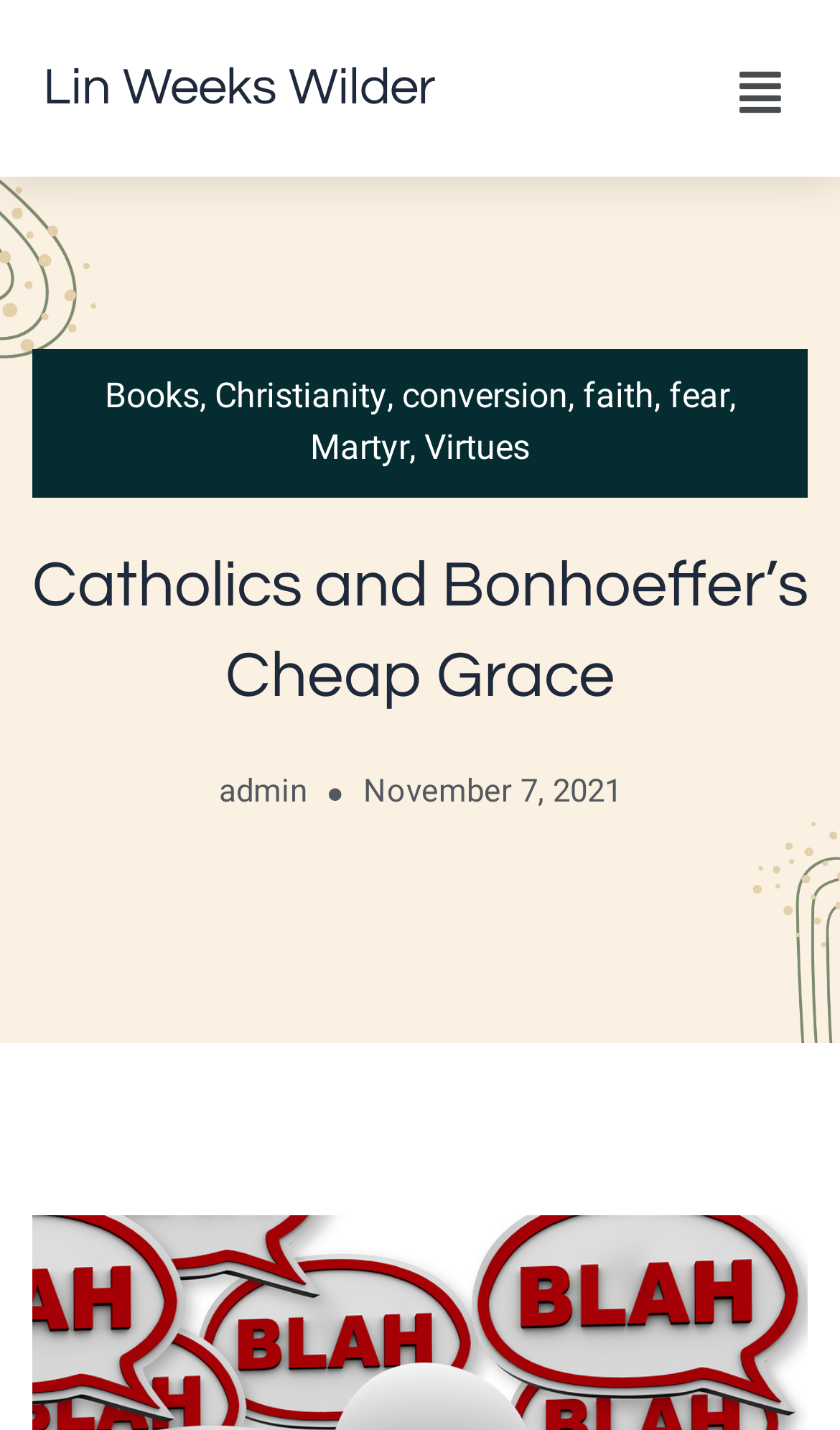What categories are listed in the menu?
Look at the image and respond with a one-word or short-phrase answer.

Books, Christianity, conversion, faith, fear